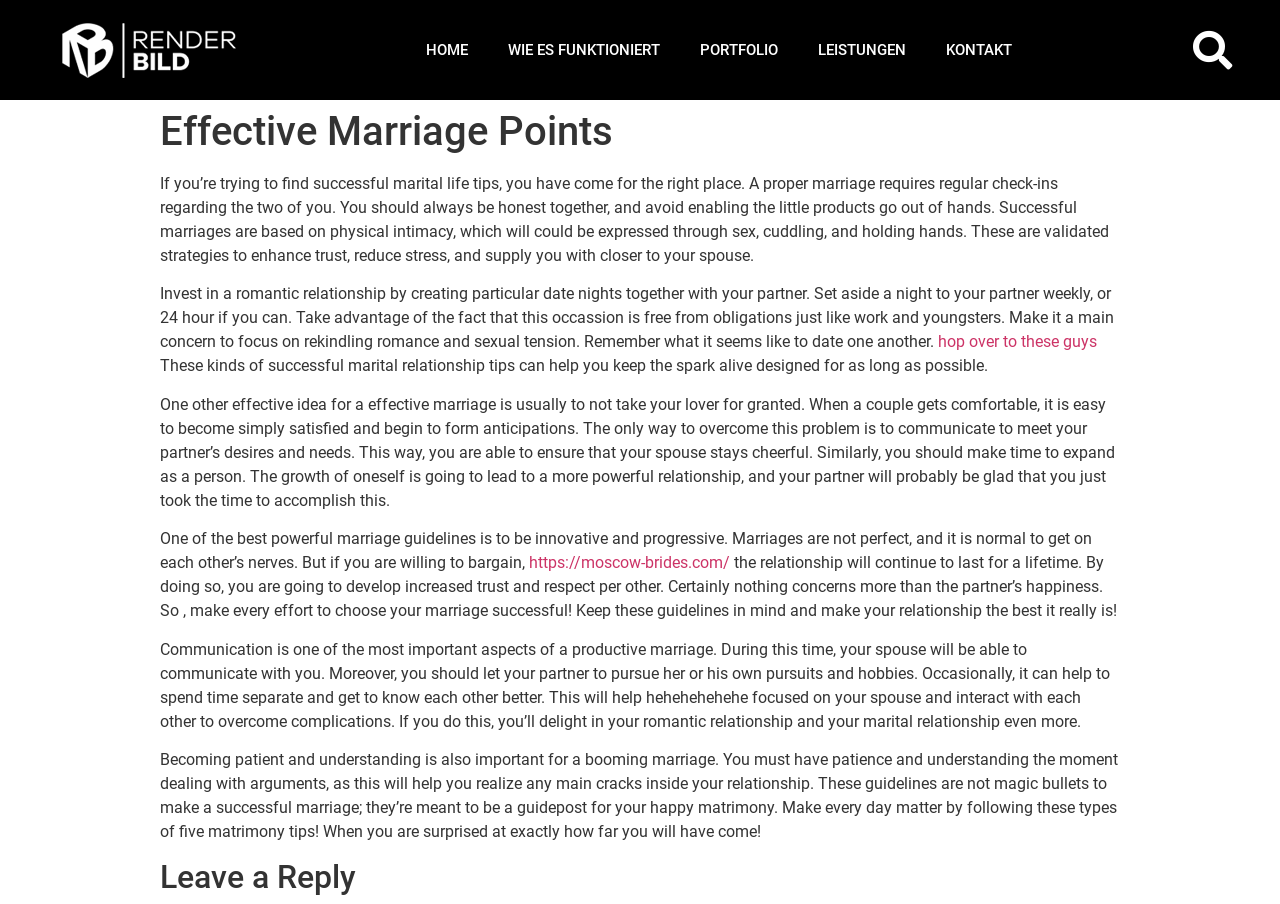Determine the bounding box coordinates of the clickable element to complete this instruction: "Read the article about successful marriage points". Provide the coordinates in the format of four float numbers between 0 and 1, [left, top, right, bottom].

[0.125, 0.192, 0.866, 0.293]